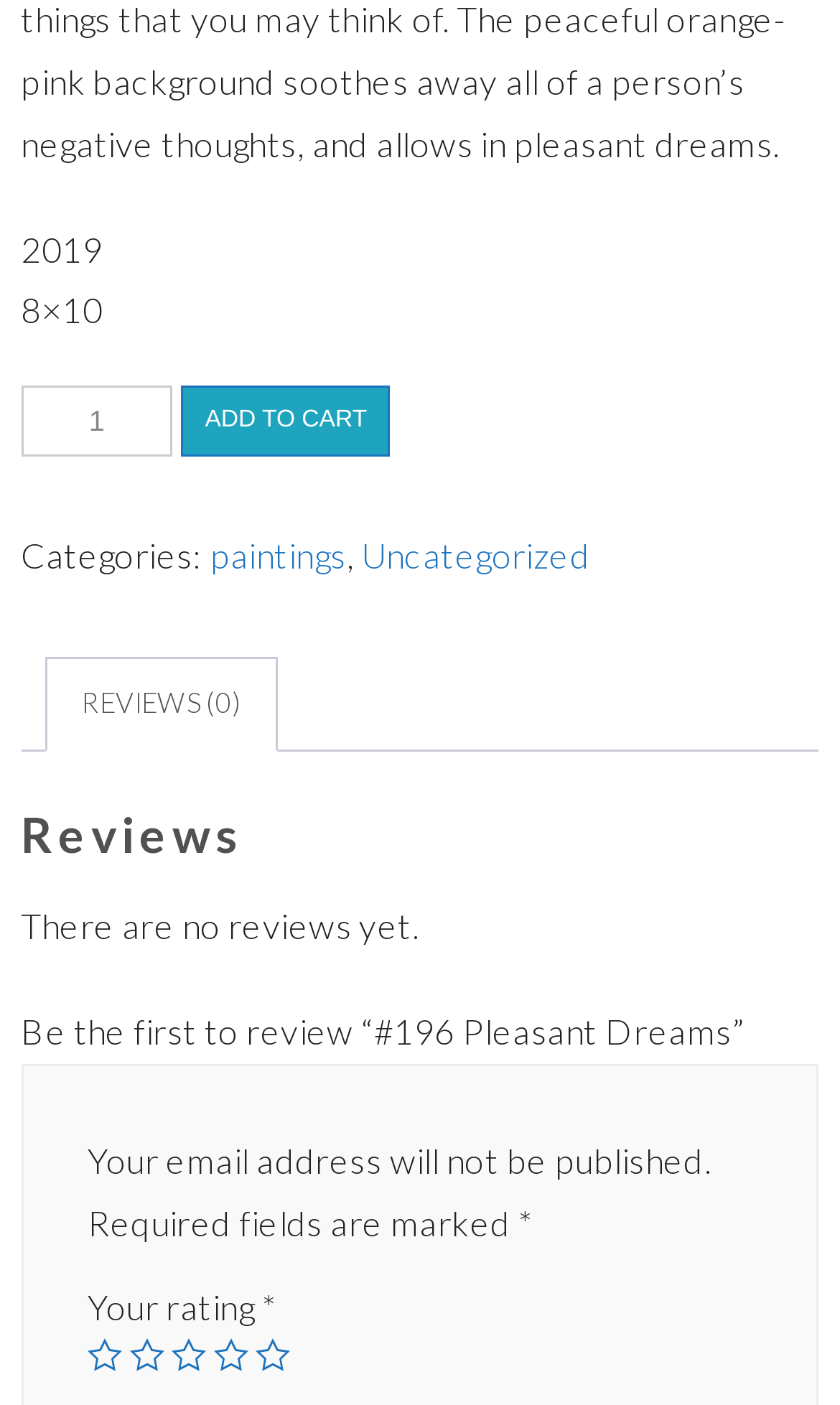Please mark the bounding box coordinates of the area that should be clicked to carry out the instruction: "add to cart".

[0.216, 0.275, 0.465, 0.325]